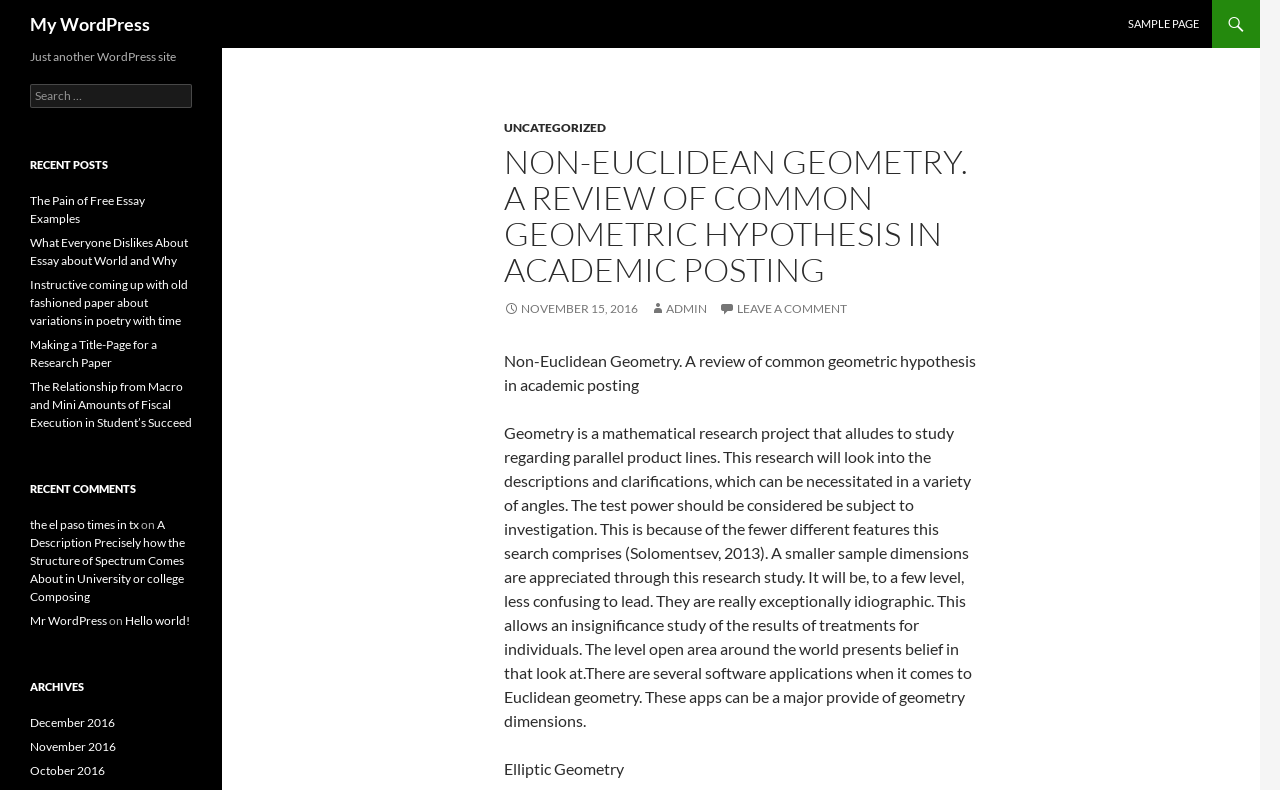Identify the bounding box coordinates for the UI element mentioned here: "Sample Page". Provide the coordinates as four float values between 0 and 1, i.e., [left, top, right, bottom].

[0.872, 0.0, 0.946, 0.061]